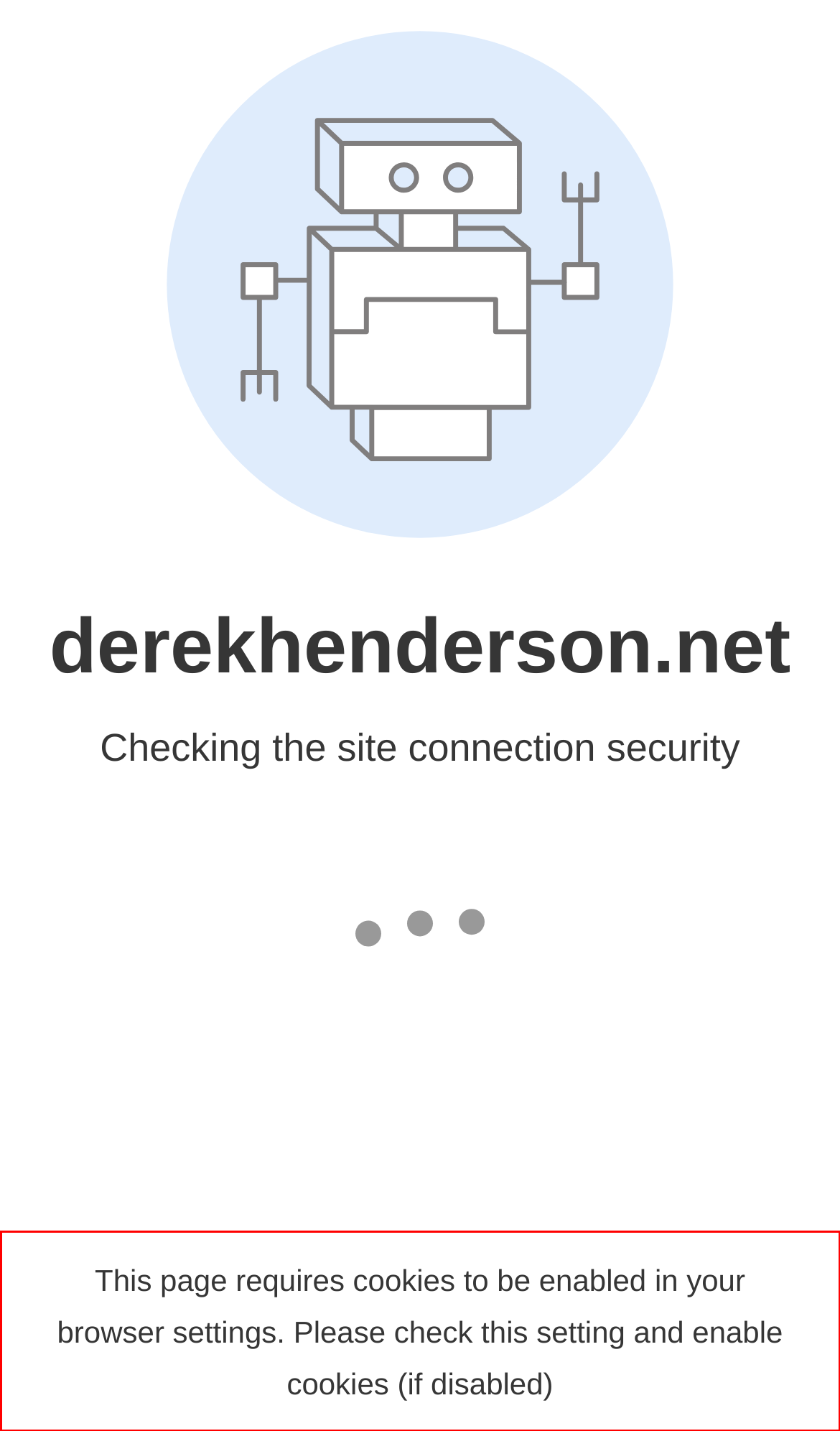Using the provided screenshot of a webpage, recognize the text inside the red rectangle bounding box by performing OCR.

This page requires cookies to be enabled in your browser settings. Please check this setting and enable cookies (if disabled)